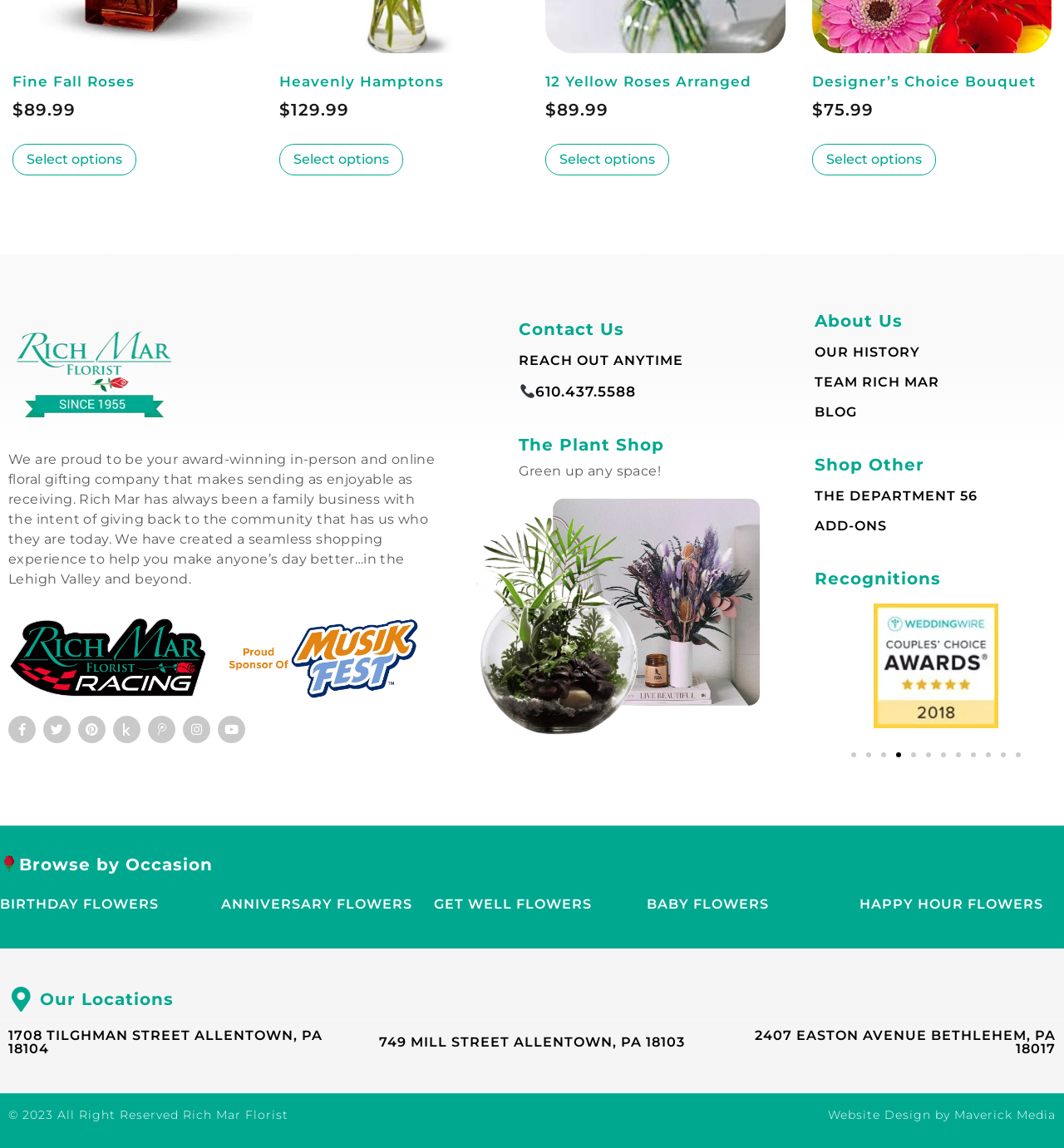Please examine the image and provide a detailed answer to the question: What is the purpose of the 'Add to cart' links?

I inferred this answer by looking at the context of the webpage being a florist and the 'Add to cart' links being associated with product names, which suggests that the purpose of these links is to allow customers to purchase products.